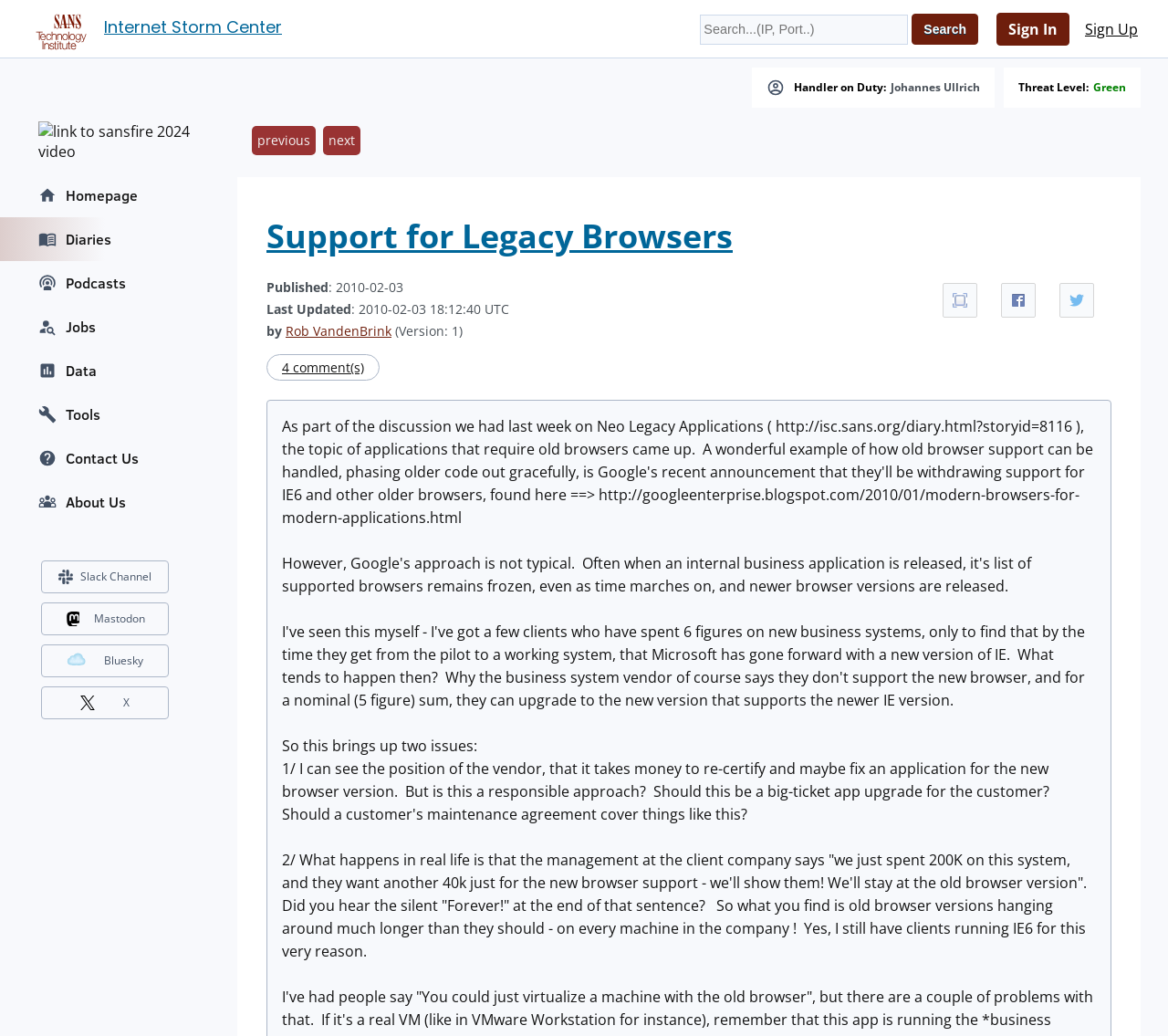How many comments are there on the article?
Look at the image and construct a detailed response to the question.

I found the answer by looking at the link that says '4 comment(s)'.